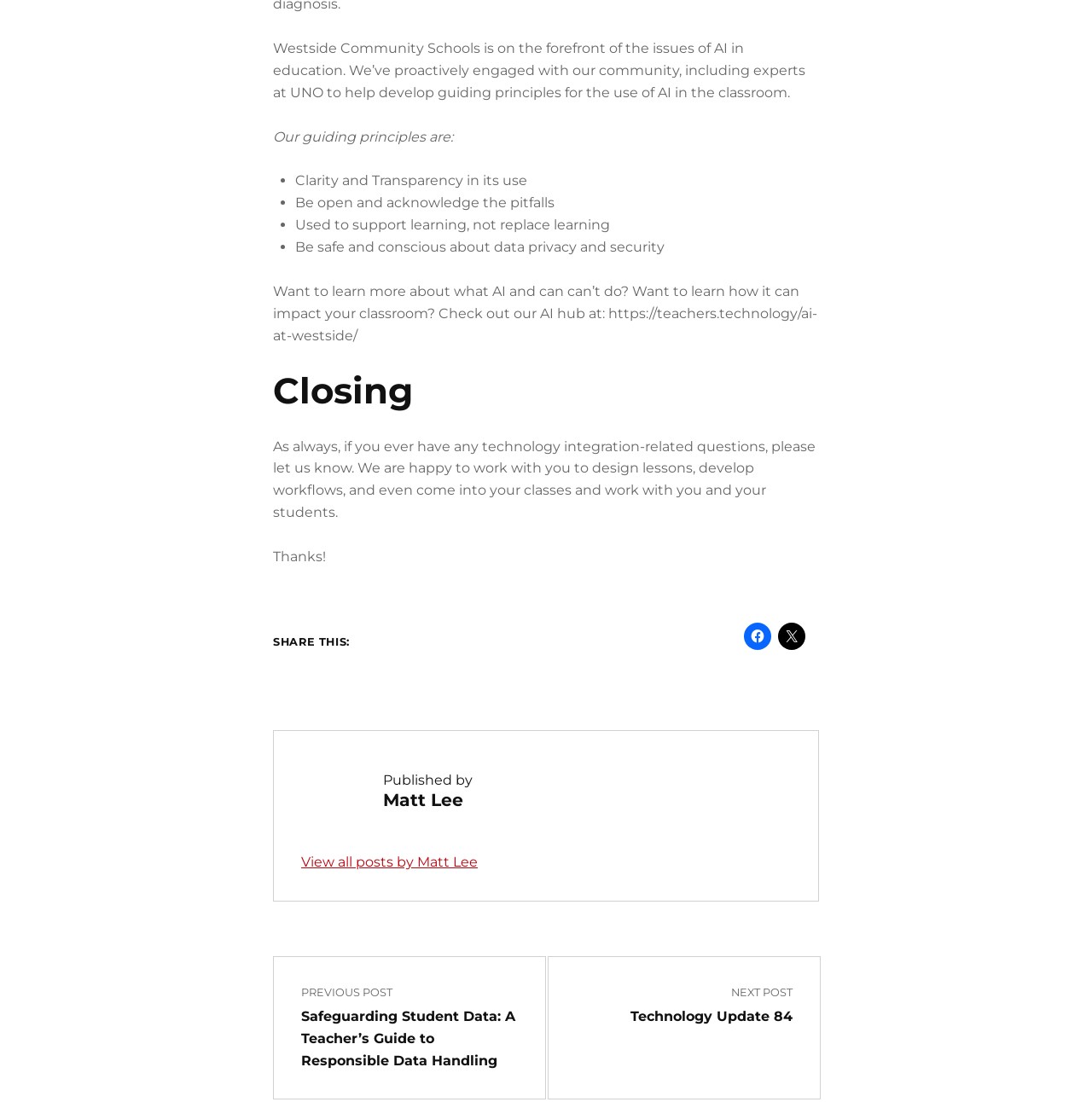What is the main topic of this webpage?
Can you provide a detailed and comprehensive answer to the question?

Based on the content of the webpage, it appears to be discussing the use of Artificial Intelligence in education, specifically in the context of Westside Community Schools. The webpage mentions guiding principles for the use of AI in the classroom and provides a link to an AI hub.